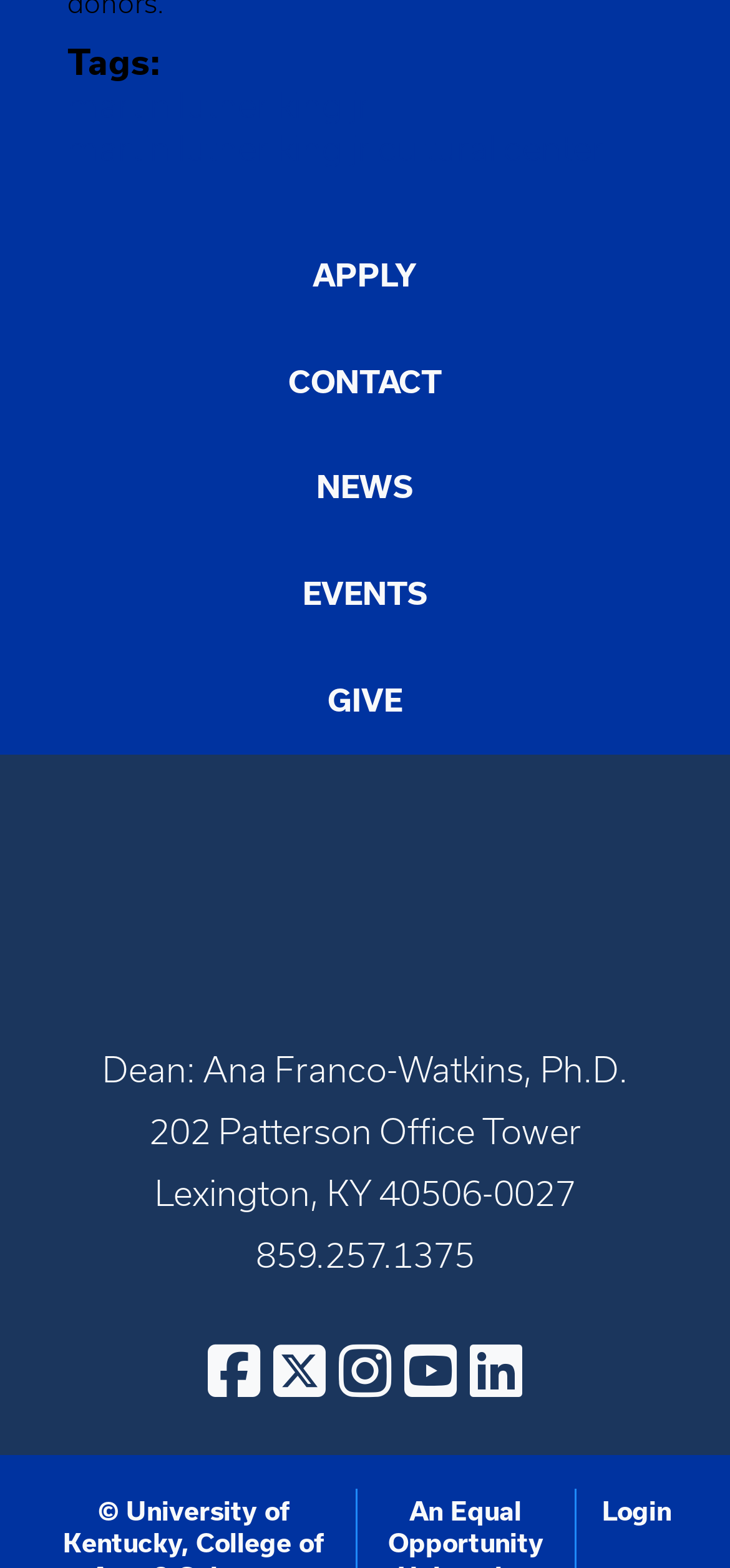What is the name of the cultural center?
Using the image, answer in one word or phrase.

Martin Luther King Jr Cultural Center